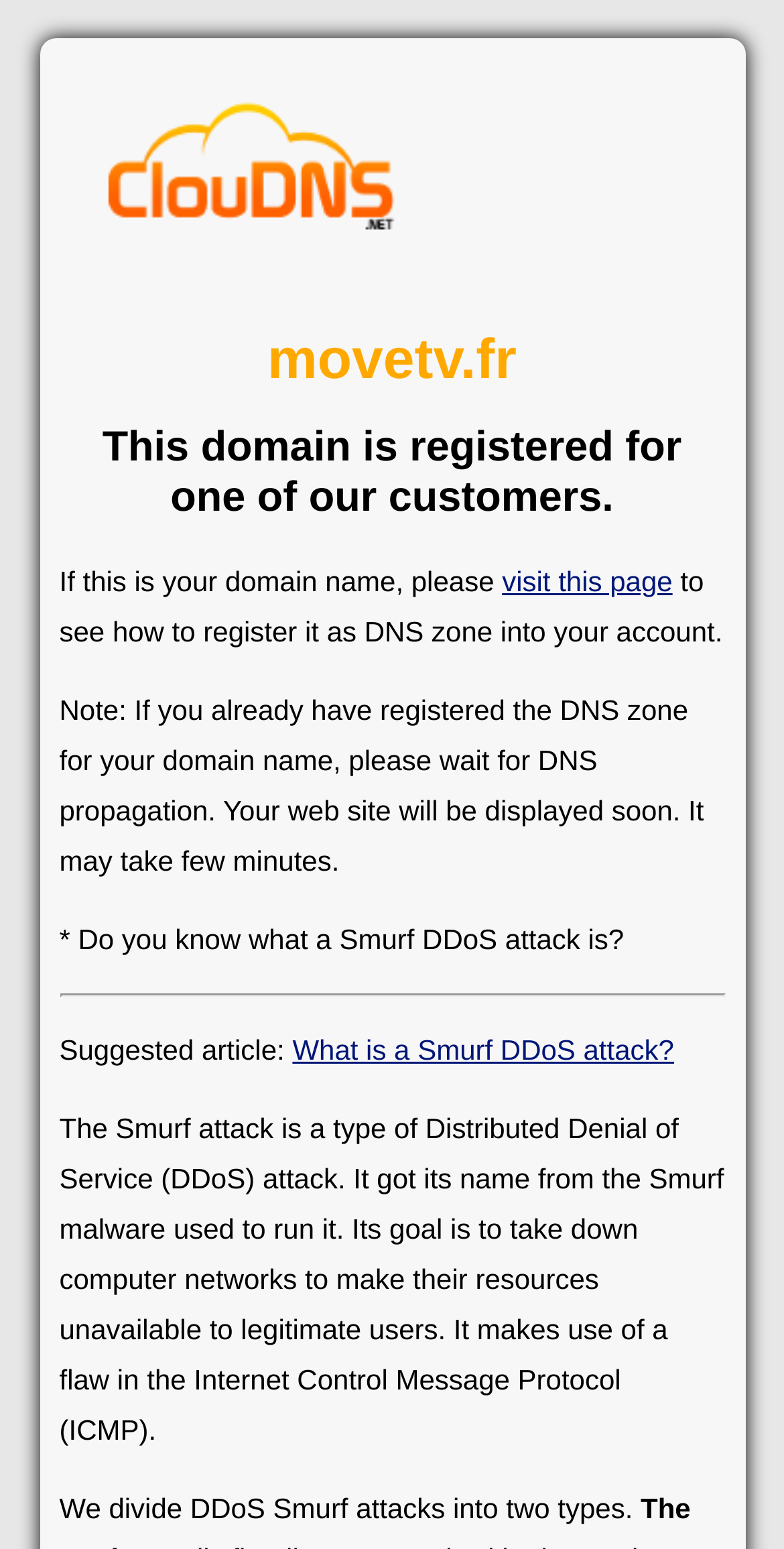What is the protocol exploited in a Smurf DDoS attack? Observe the screenshot and provide a one-word or short phrase answer.

ICMP